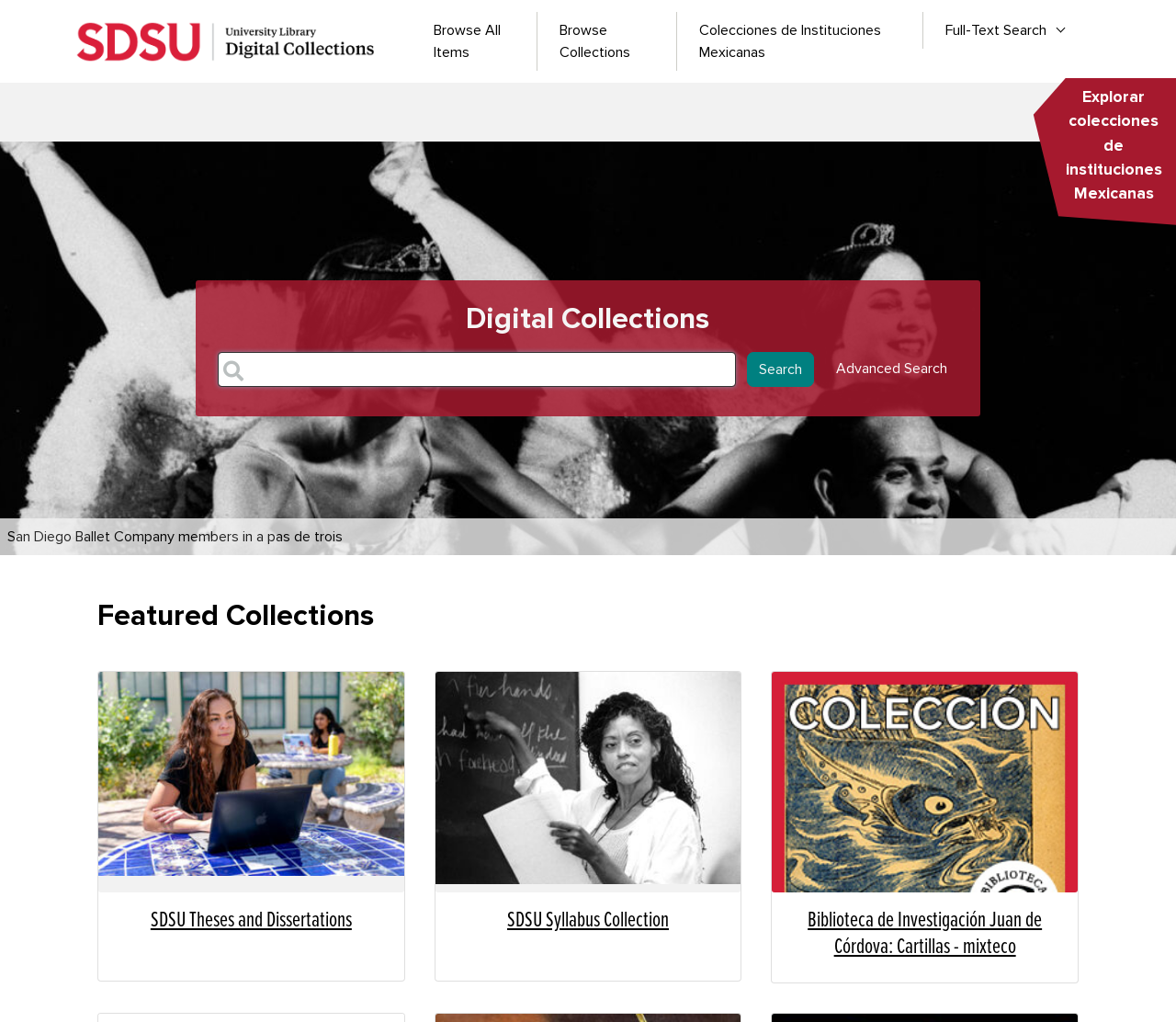Locate the bounding box coordinates of the element you need to click to accomplish the task described by this instruction: "Explore colecciones de instituciones Mexicanas".

[0.9, 0.083, 0.994, 0.202]